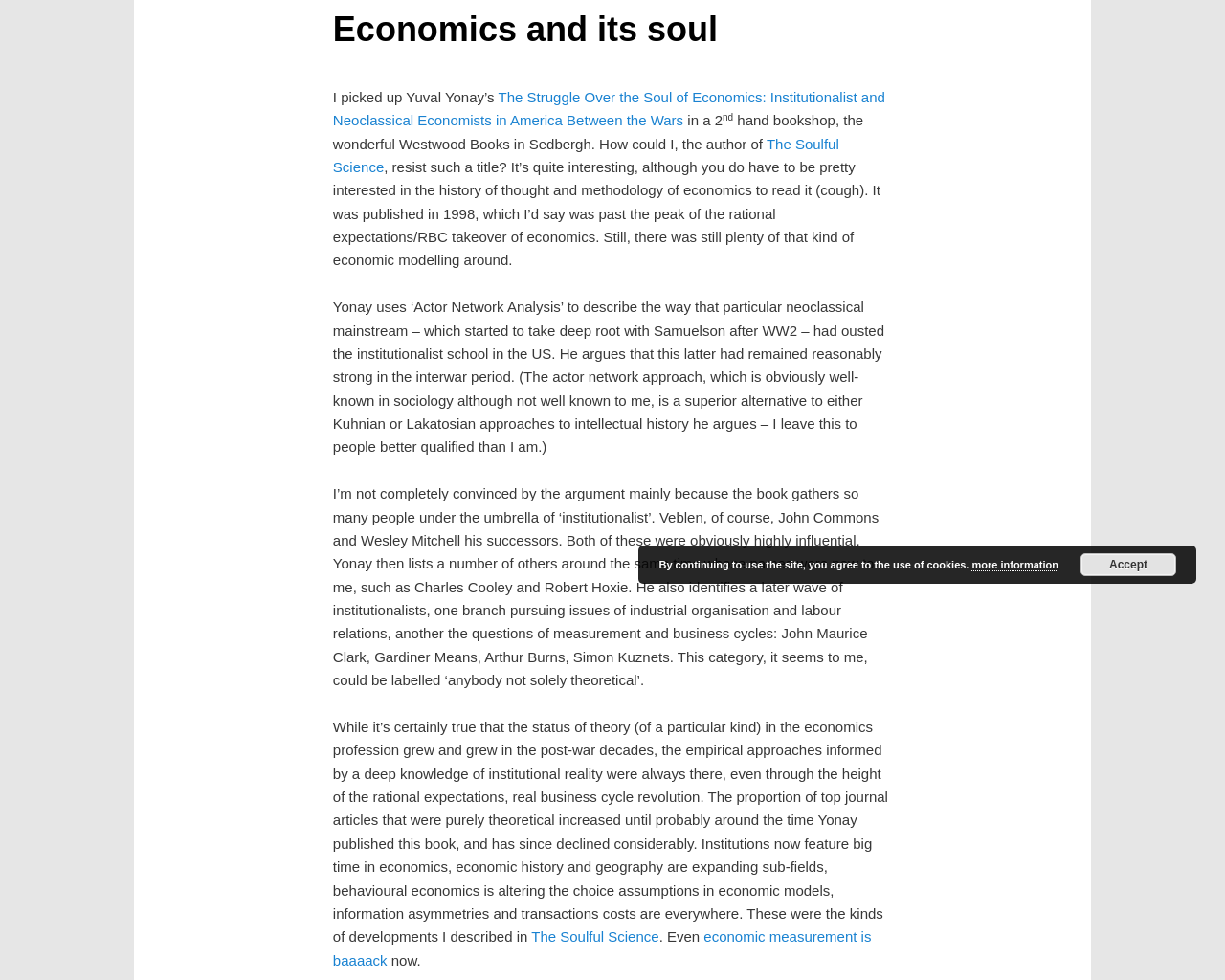Please determine the bounding box coordinates for the element with the description: "The Soulful Science".

[0.272, 0.138, 0.685, 0.179]